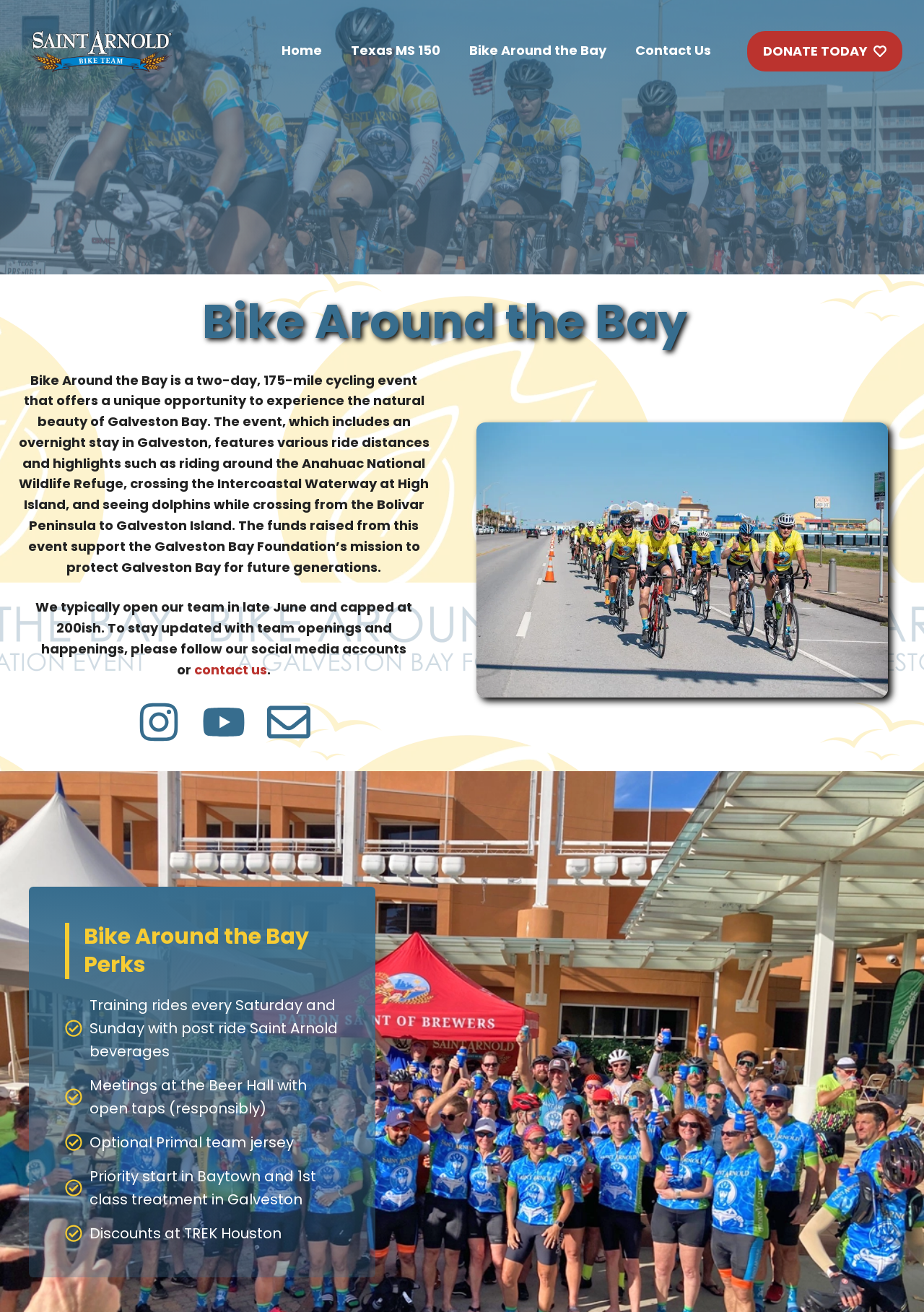Determine the bounding box coordinates for the UI element with the following description: "alt="Saint Arnold Bike Team"". The coordinates should be four float numbers between 0 and 1, represented as [left, top, right, bottom].

[0.031, 0.031, 0.188, 0.045]